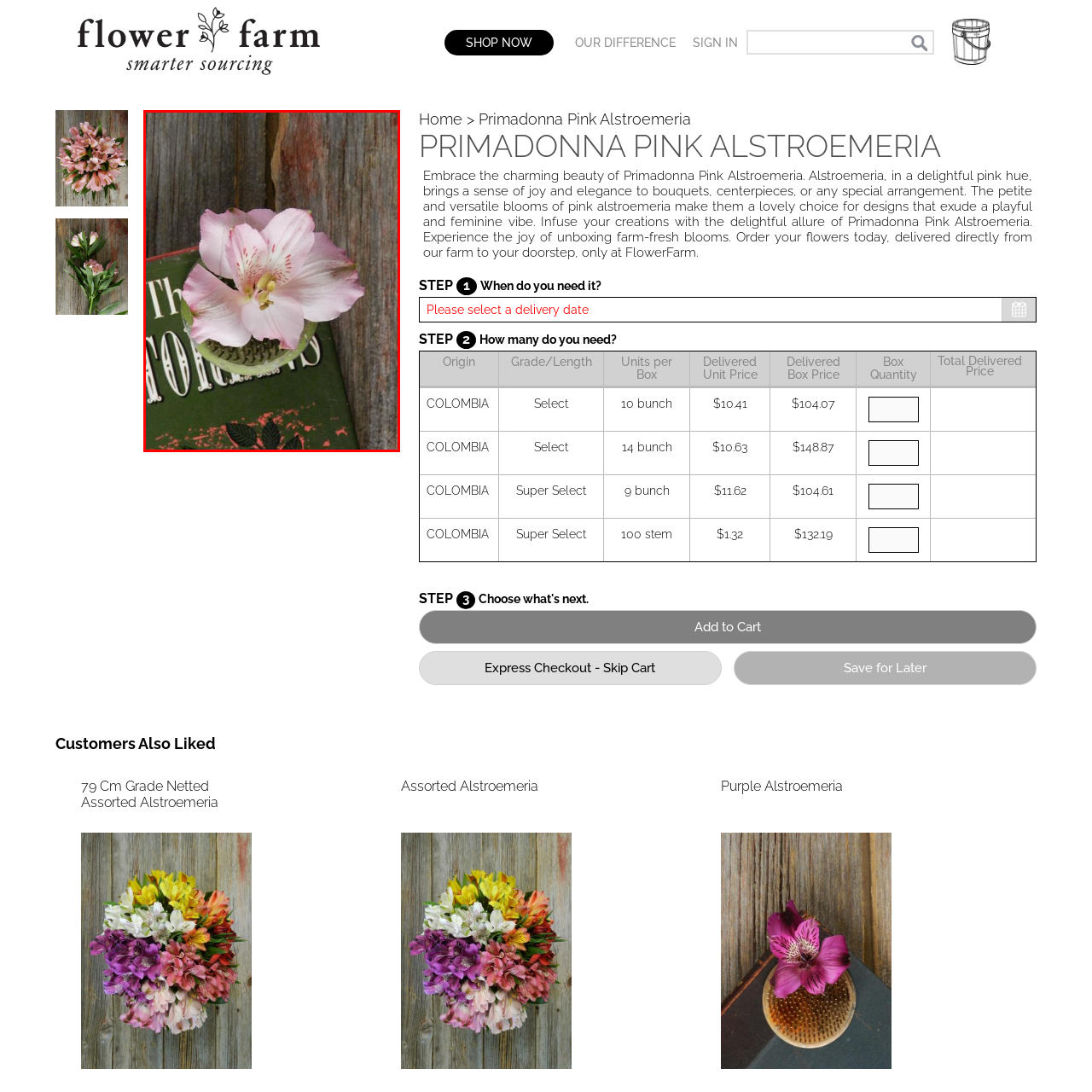What is the purpose of the flower arrangement?
Focus on the part of the image marked with a red bounding box and deliver an in-depth answer grounded in the visual elements you observe.

The caption states that the flower arrangement 'beautifully illustrates the flower's versatile appeal for bouquets and centerpieces', which suggests that the purpose of the arrangement is to showcase the flower's potential use in these contexts.